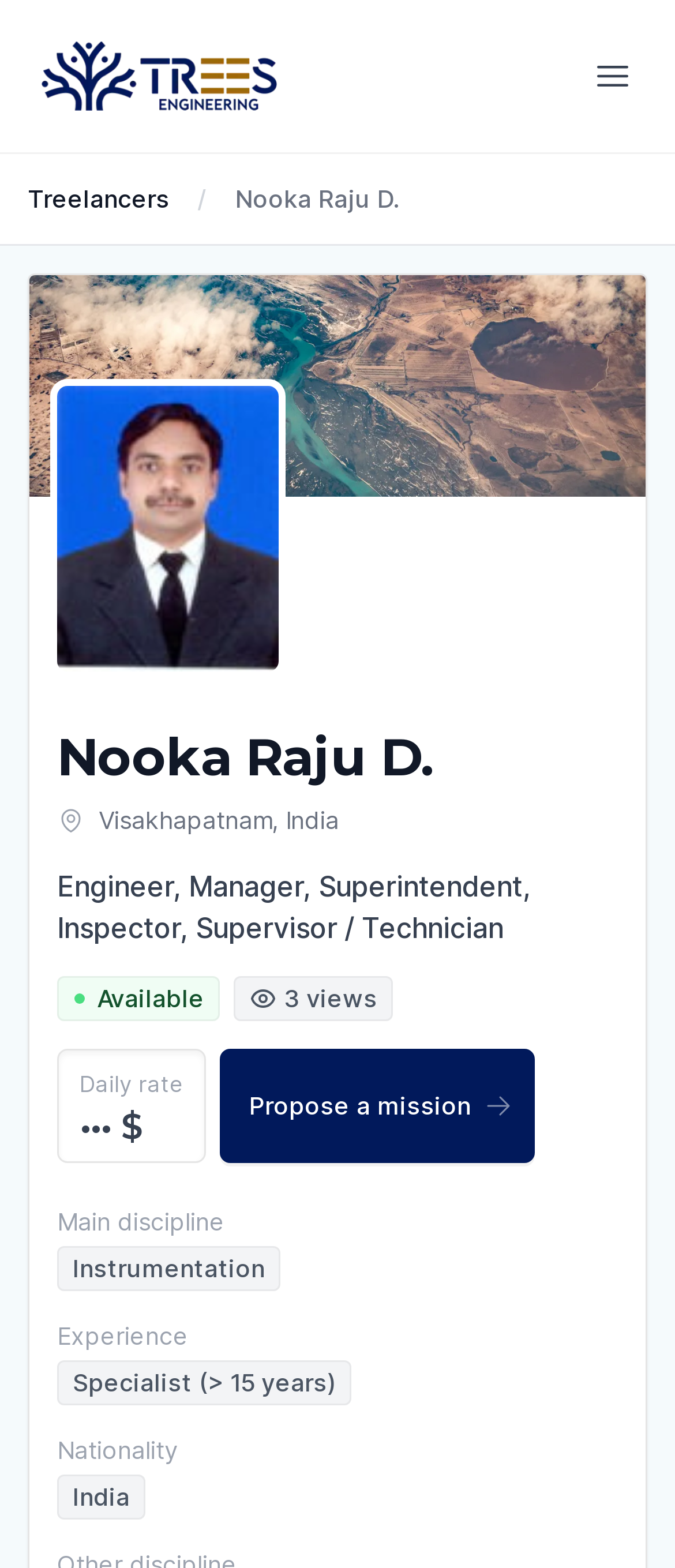How many years of experience does Nooka Raju D. have?
Analyze the image and provide a thorough answer to the question.

According to the webpage, Nooka Raju D. has more than 15 years of experience, as indicated by the text 'Specialist (> 15 years)' in the experience section.